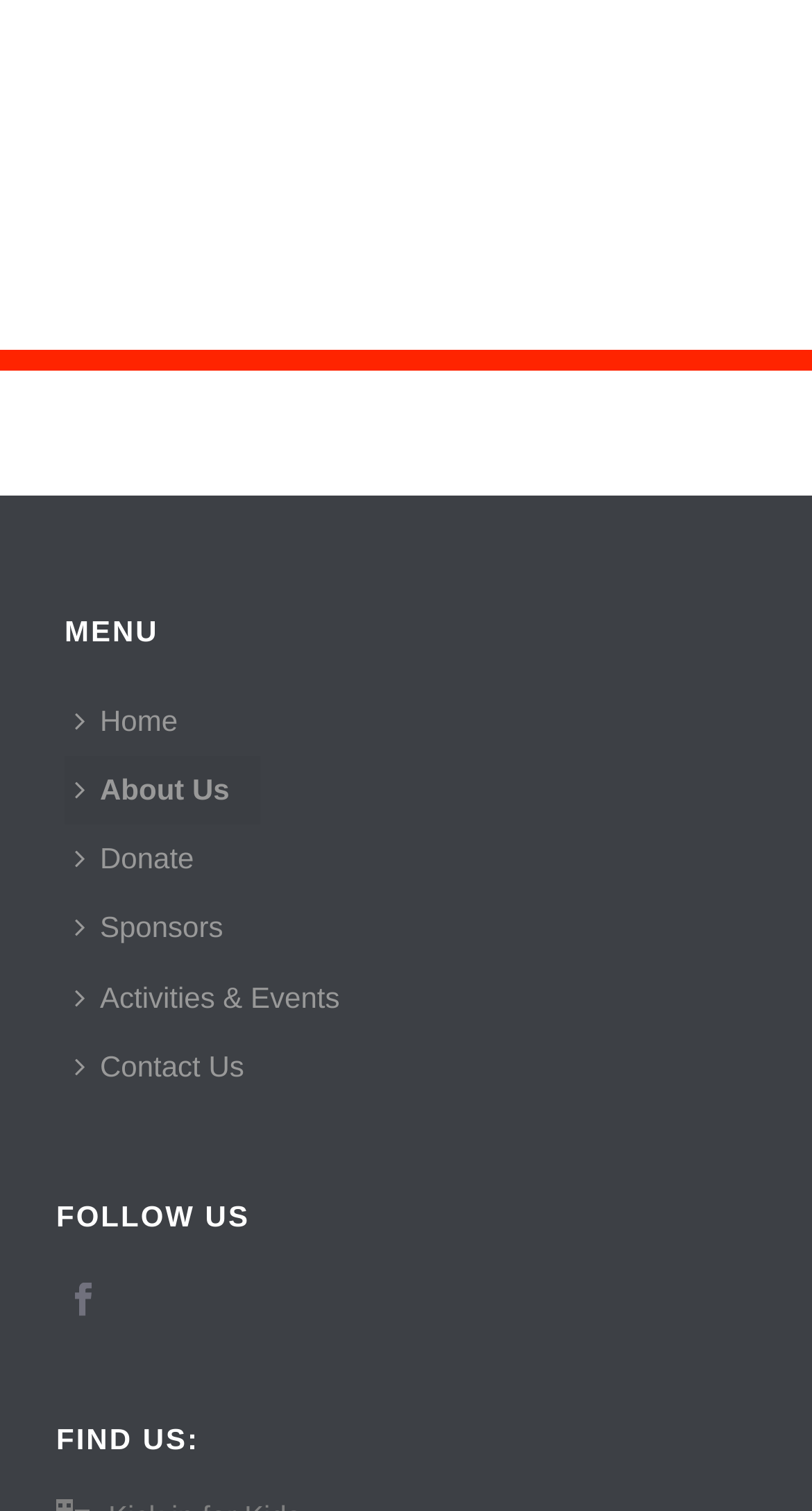Provide the bounding box coordinates of the HTML element this sentence describes: "About Us". The bounding box coordinates consist of four float numbers between 0 and 1, i.e., [left, top, right, bottom].

[0.079, 0.5, 0.321, 0.546]